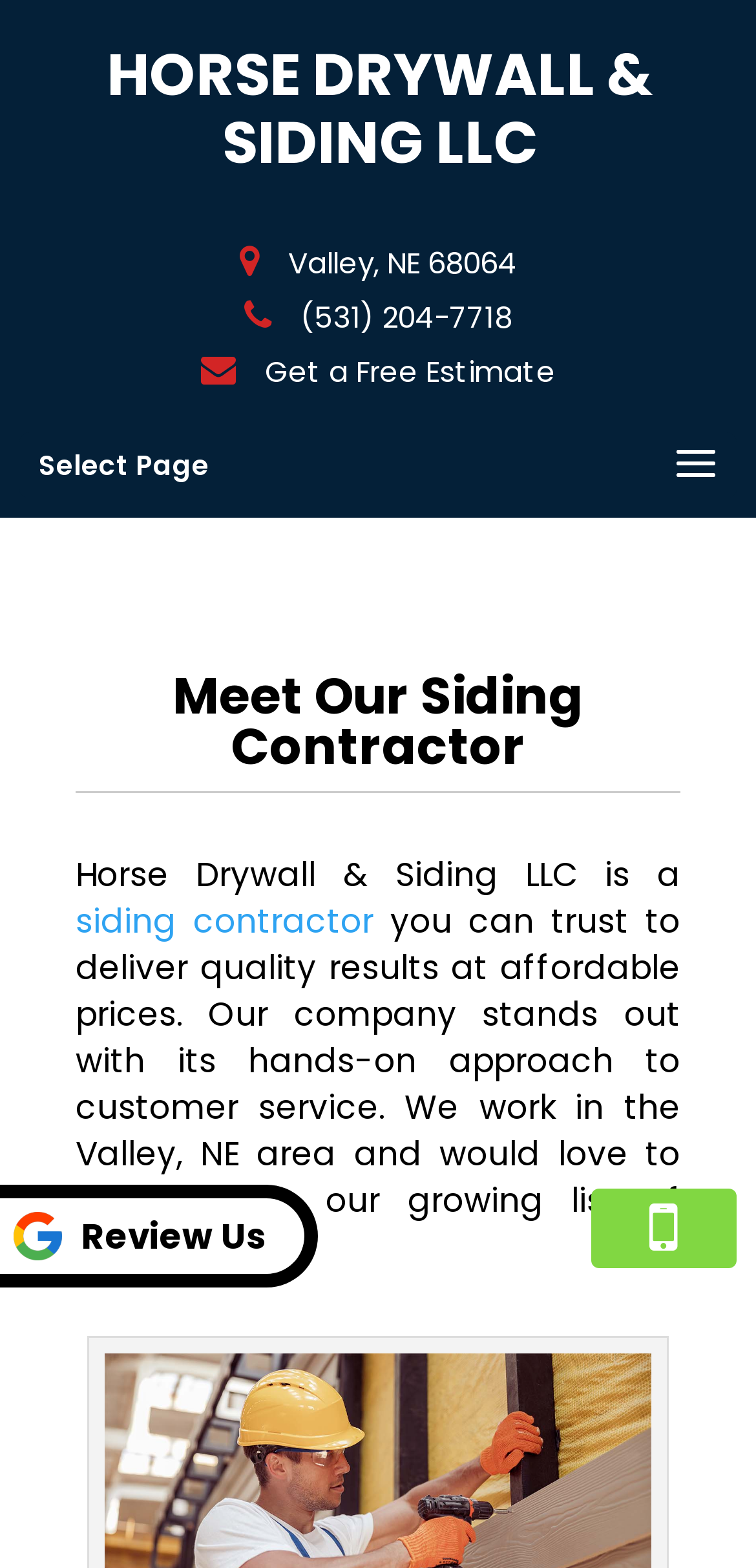What is the company's approach to customer service?
Look at the image and respond with a one-word or short phrase answer.

Hands-on approach